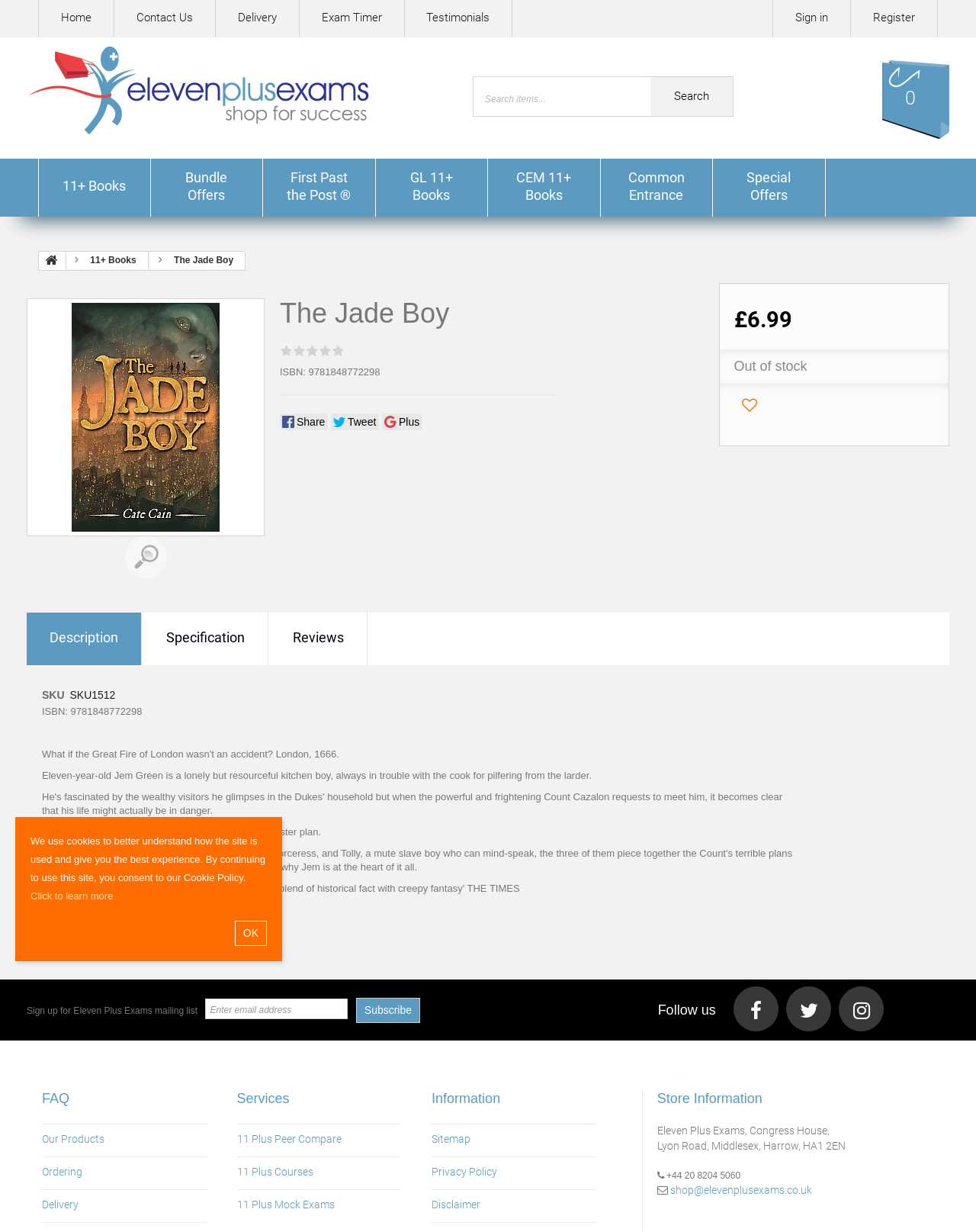Identify the bounding box coordinates of the region that should be clicked to execute the following instruction: "Search for items".

[0.487, 0.064, 0.652, 0.097]